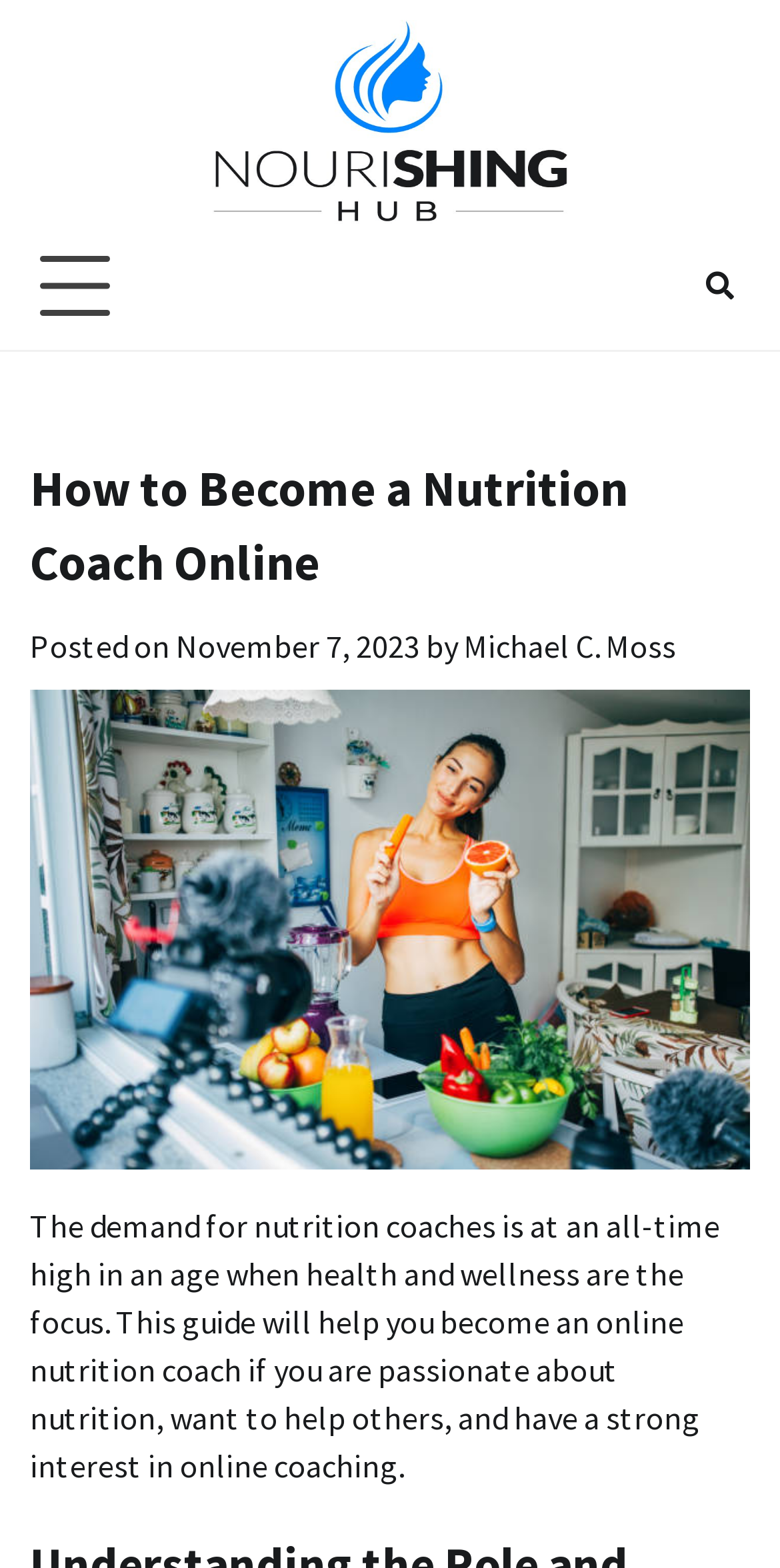What is the focus of the current age?
Please provide a single word or phrase as your answer based on the screenshot.

Health and wellness